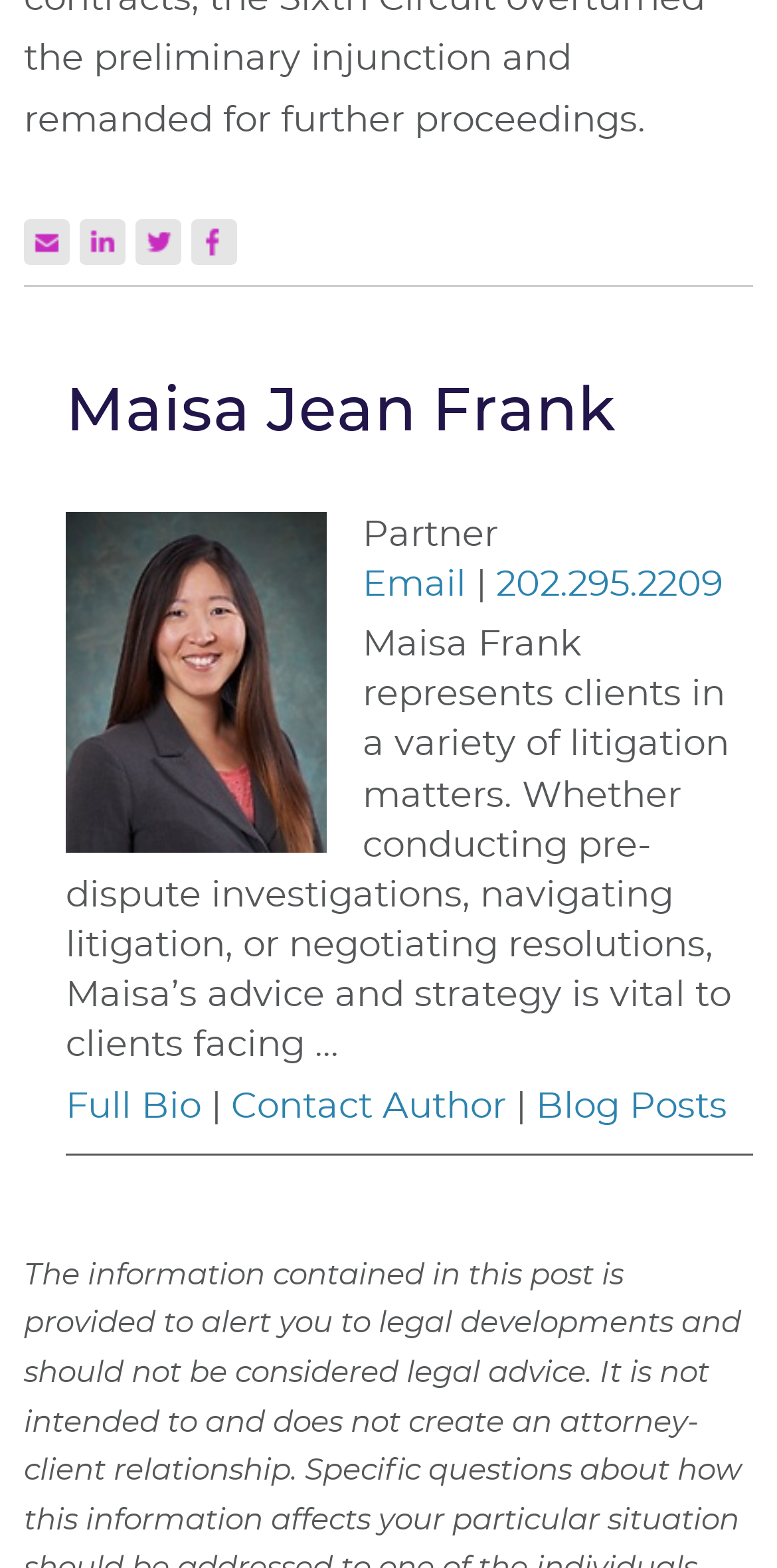Consider the image and give a detailed and elaborate answer to the question: 
What is the topic of Maisa Jean Frank's bio?

I determined the topic of Maisa Jean Frank's bio by reading the static text that describes her work, which mentions 'litigation matters' as one of the areas she represents clients in.